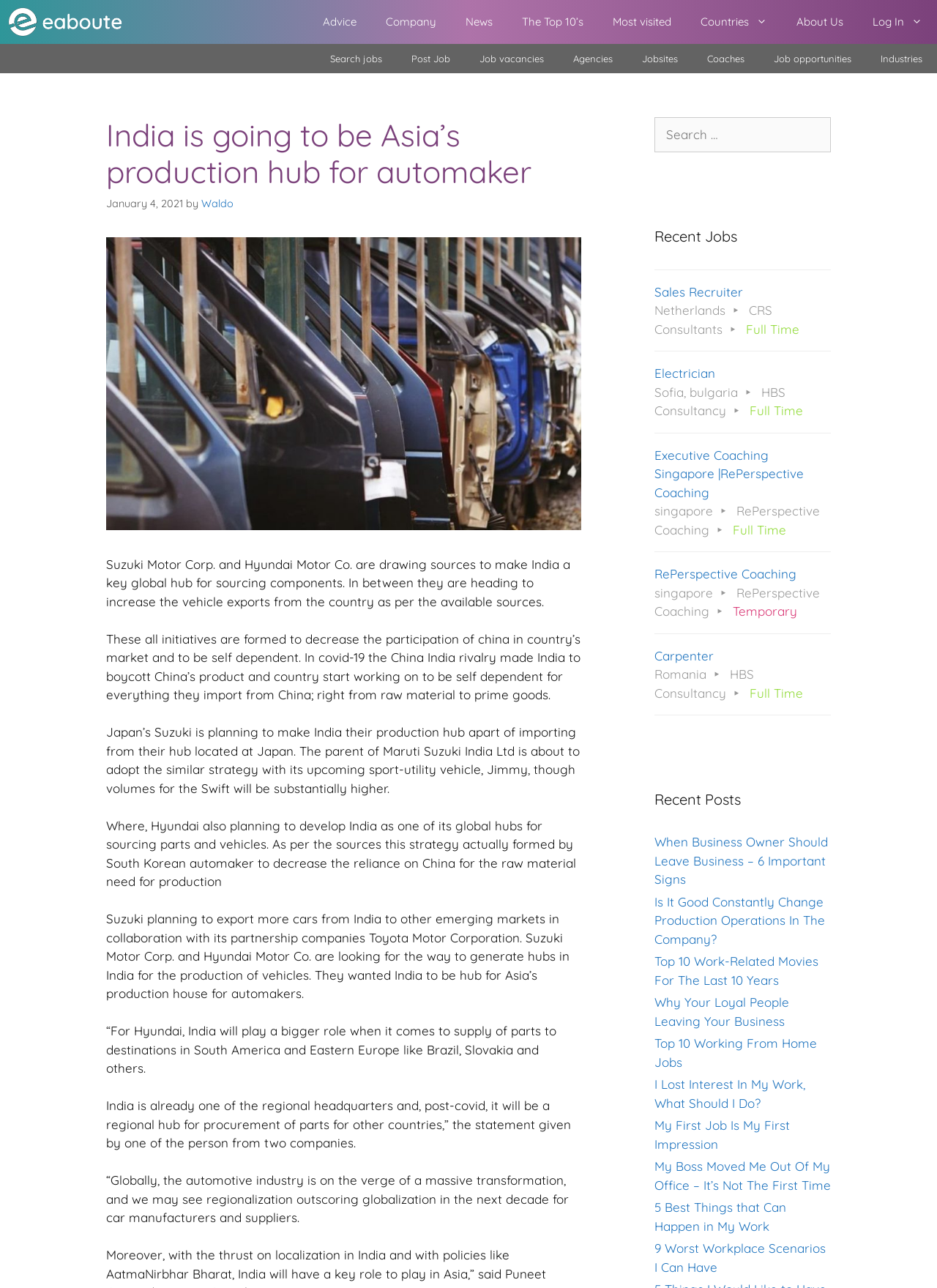Please give the bounding box coordinates of the area that should be clicked to fulfill the following instruction: "Read the news about India becoming Asia's production hub for automakers". The coordinates should be in the format of four float numbers from 0 to 1, i.e., [left, top, right, bottom].

[0.113, 0.091, 0.62, 0.148]